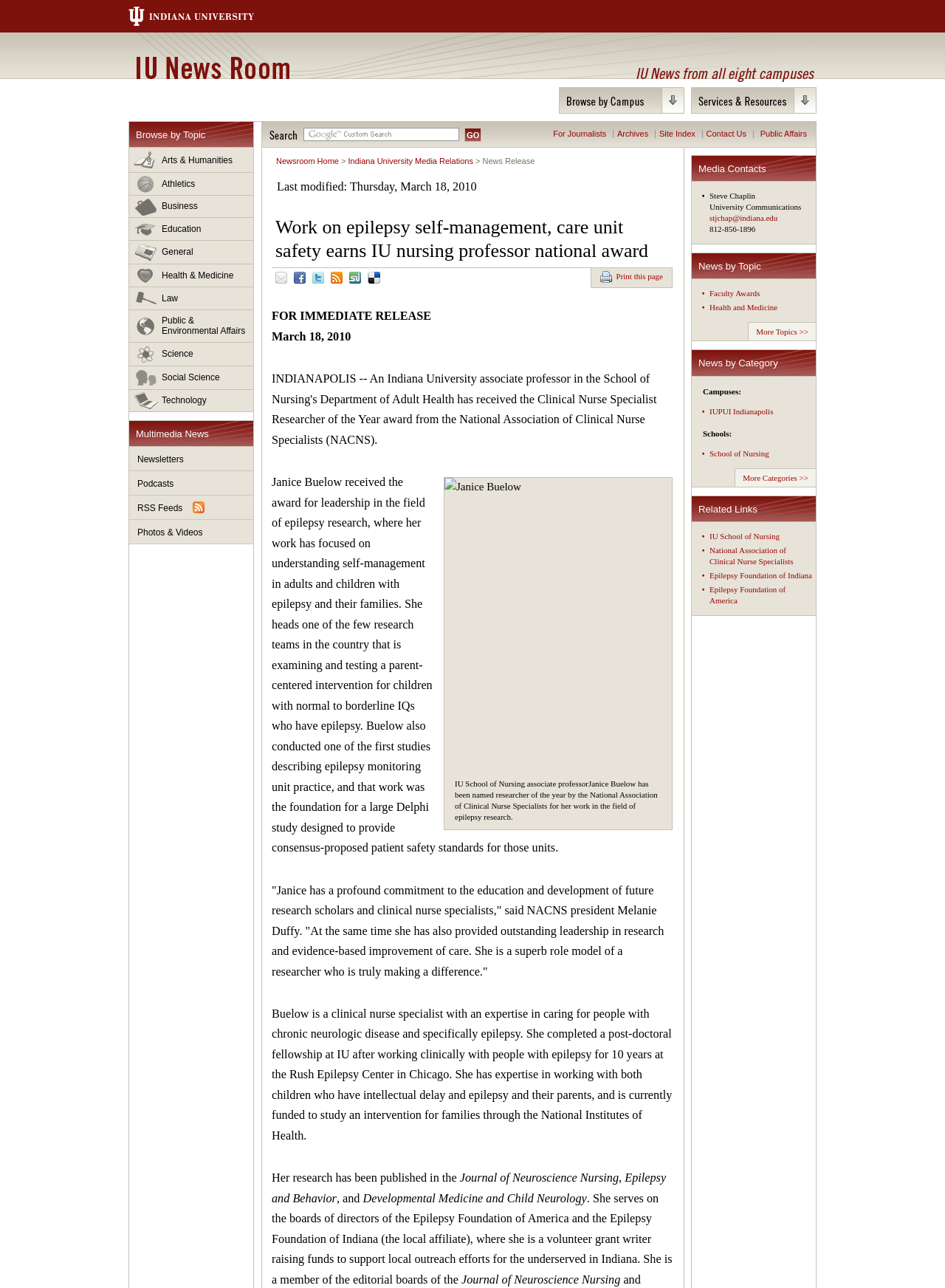Find and generate the main title of the webpage.

IU News Room